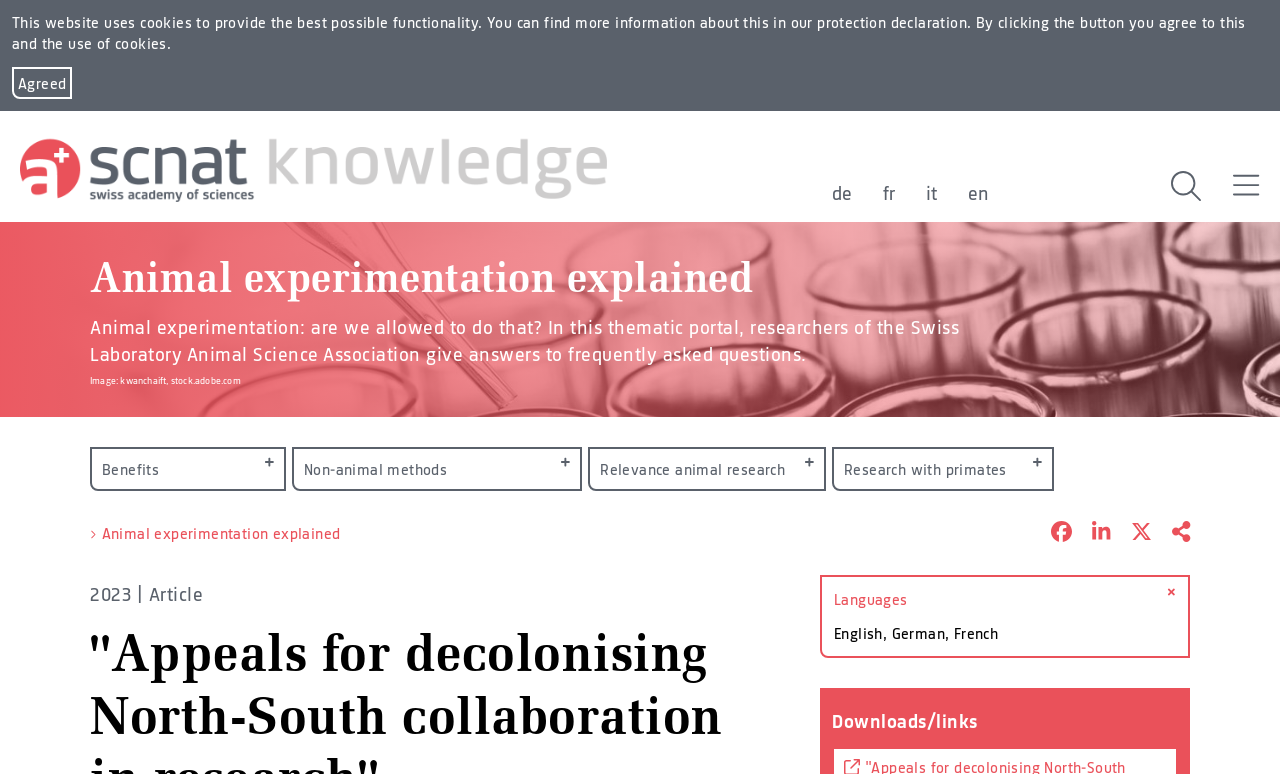Refer to the image and provide an in-depth answer to the question:
What is the purpose of the button 'Agreed'?

The button 'Agreed' is located near the text 'You can find more information about this in our protection declaration. By clicking the button you agree to this and the use of cookies.', indicating that the purpose of the button is to accept cookies.